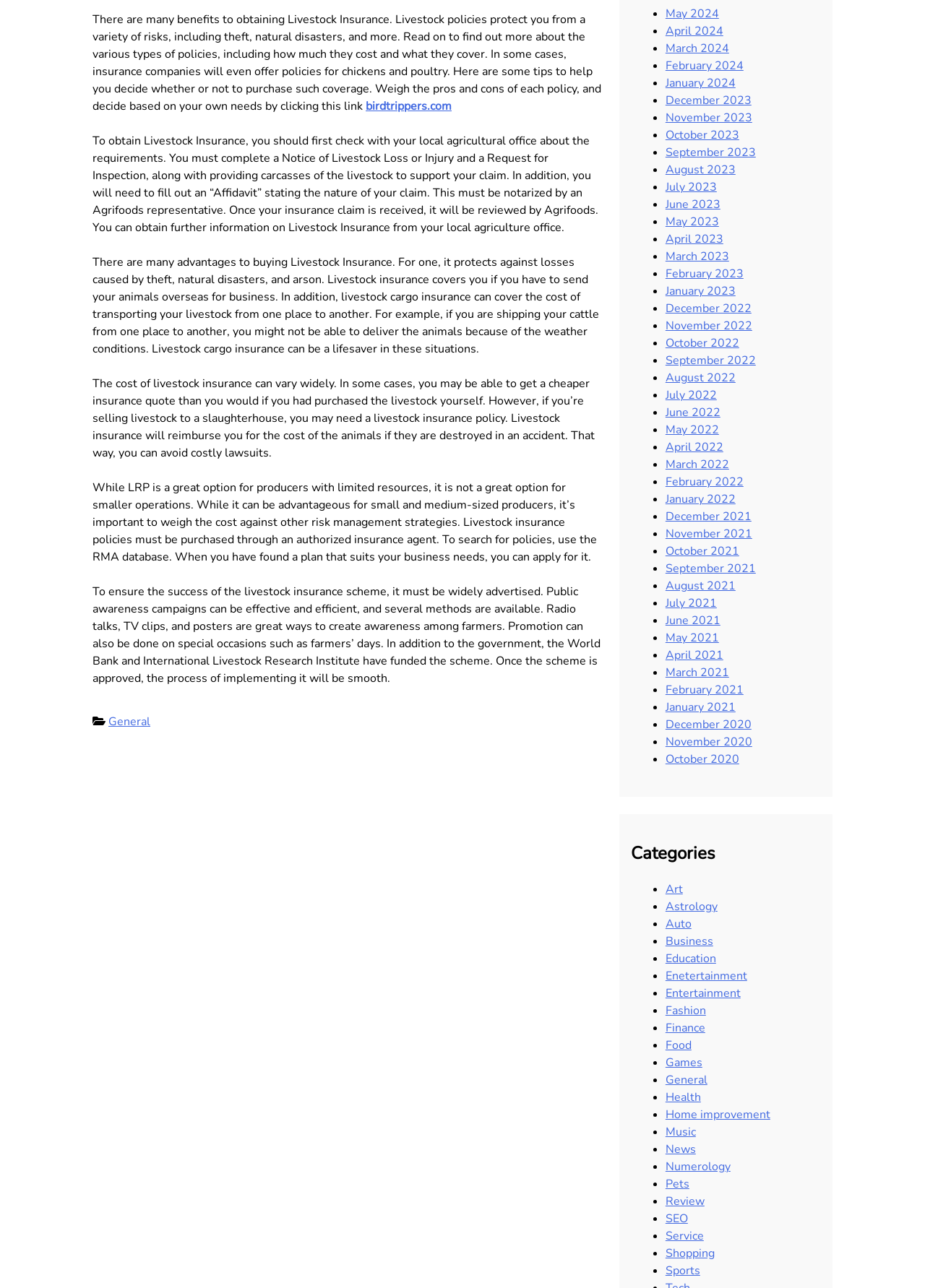Identify the bounding box of the HTML element described as: "April 29, 2024April 29, 2024".

None